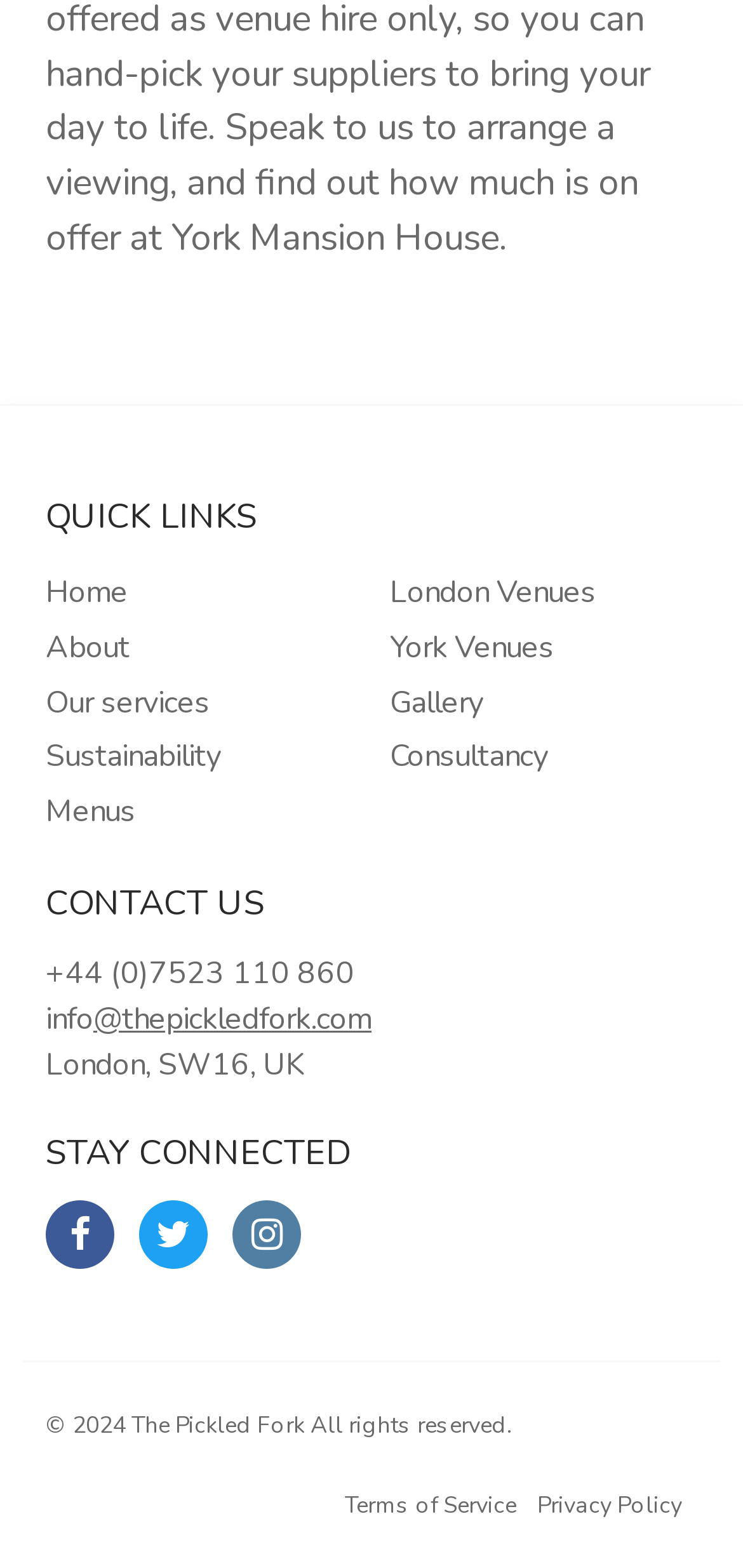Please locate the bounding box coordinates of the element that should be clicked to complete the given instruction: "contact us through email".

[0.126, 0.637, 0.5, 0.663]